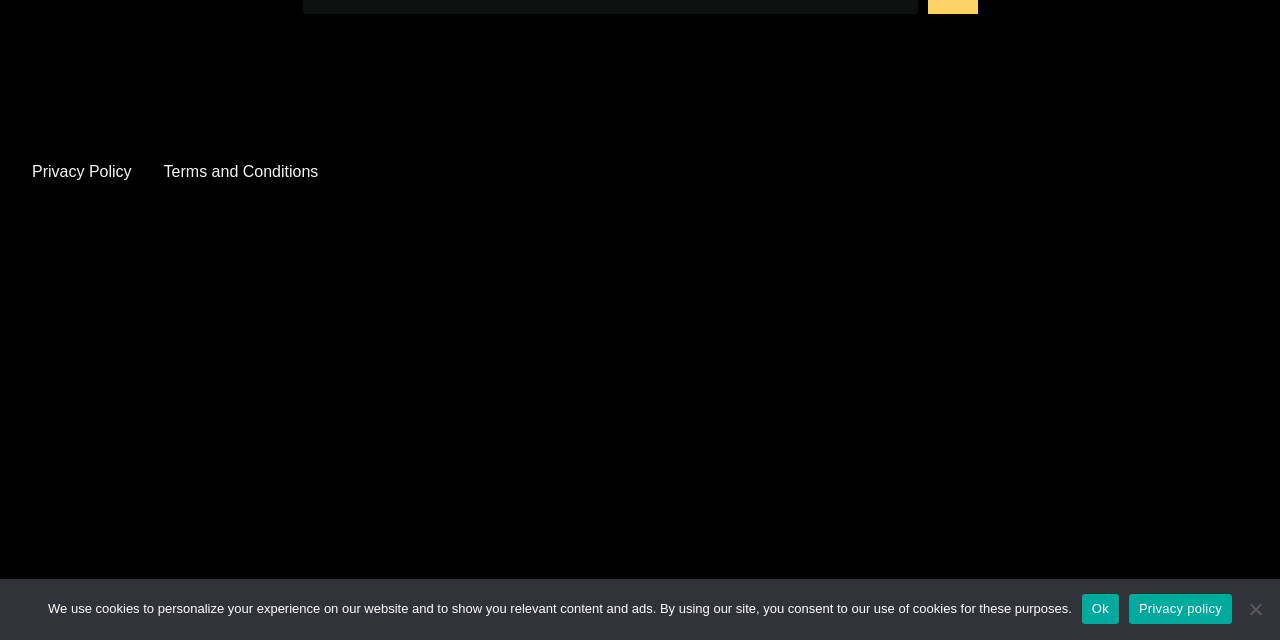Identify the bounding box coordinates for the UI element described as follows: Terms and Conditions. Use the format (top-left x, top-left y, bottom-right x, bottom-right y) and ensure all values are floating point numbers between 0 and 1.

[0.128, 0.228, 0.249, 0.309]